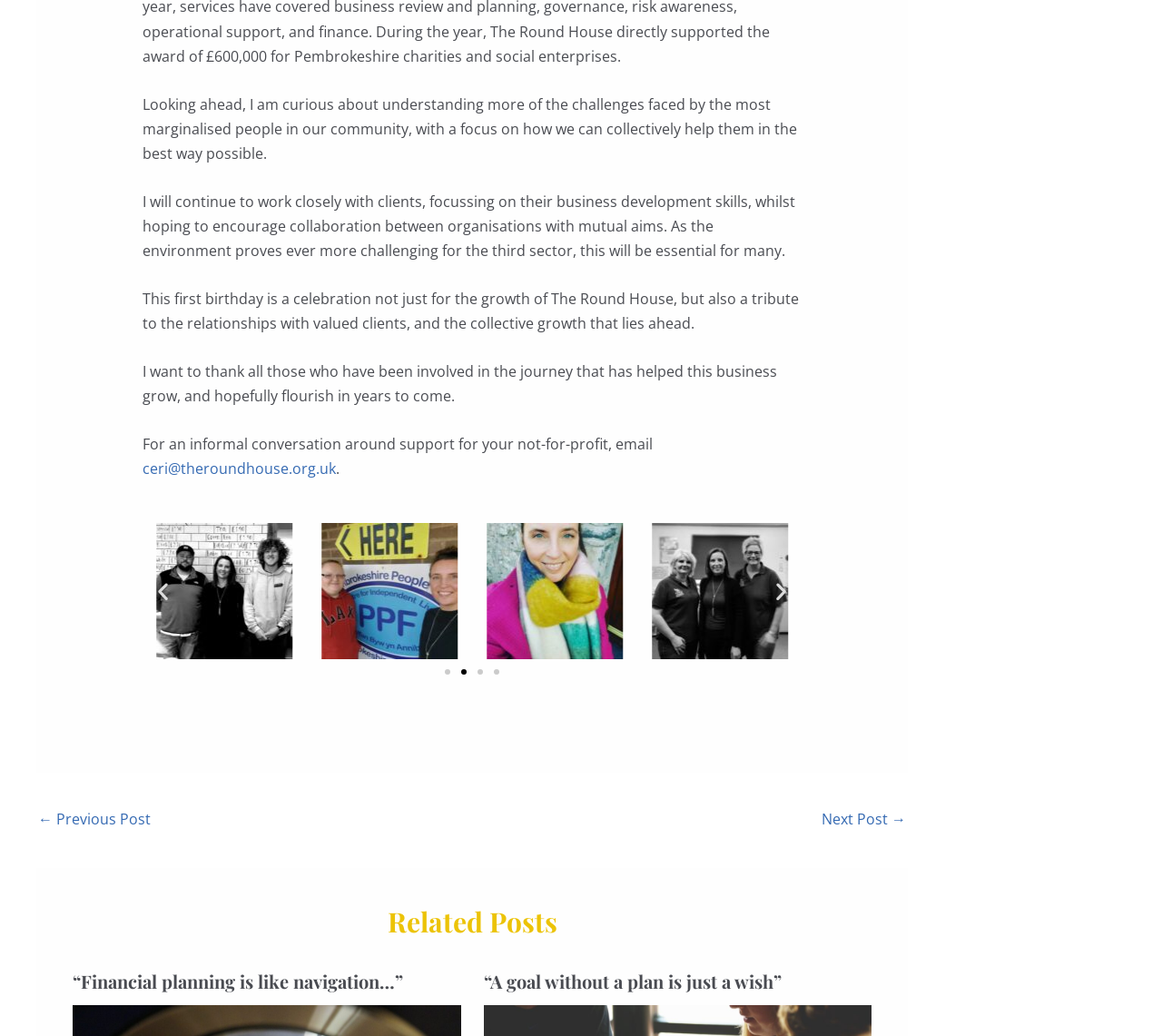What is the email address for informal conversations?
Examine the image and give a concise answer in one word or a short phrase.

ceri@theroundhouse.org.uk